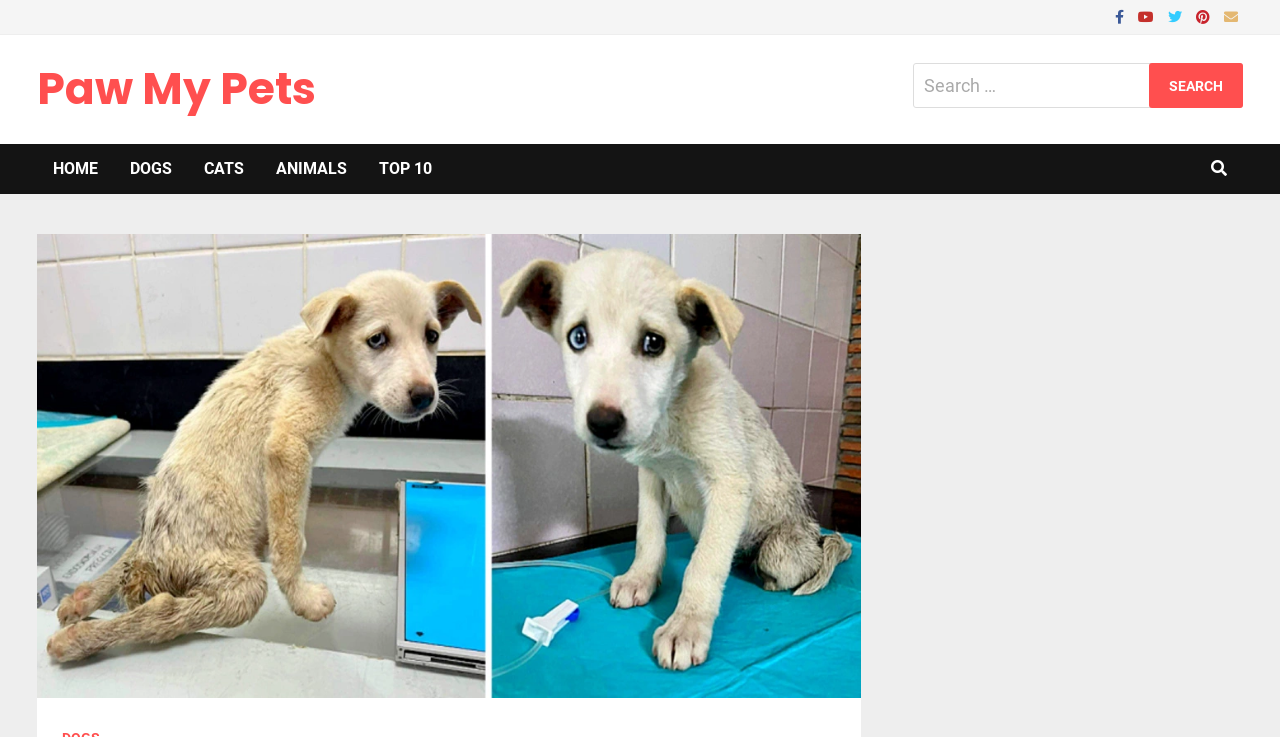Can you show the bounding box coordinates of the region to click on to complete the task described in the instruction: "Go to home page"?

[0.029, 0.195, 0.089, 0.263]